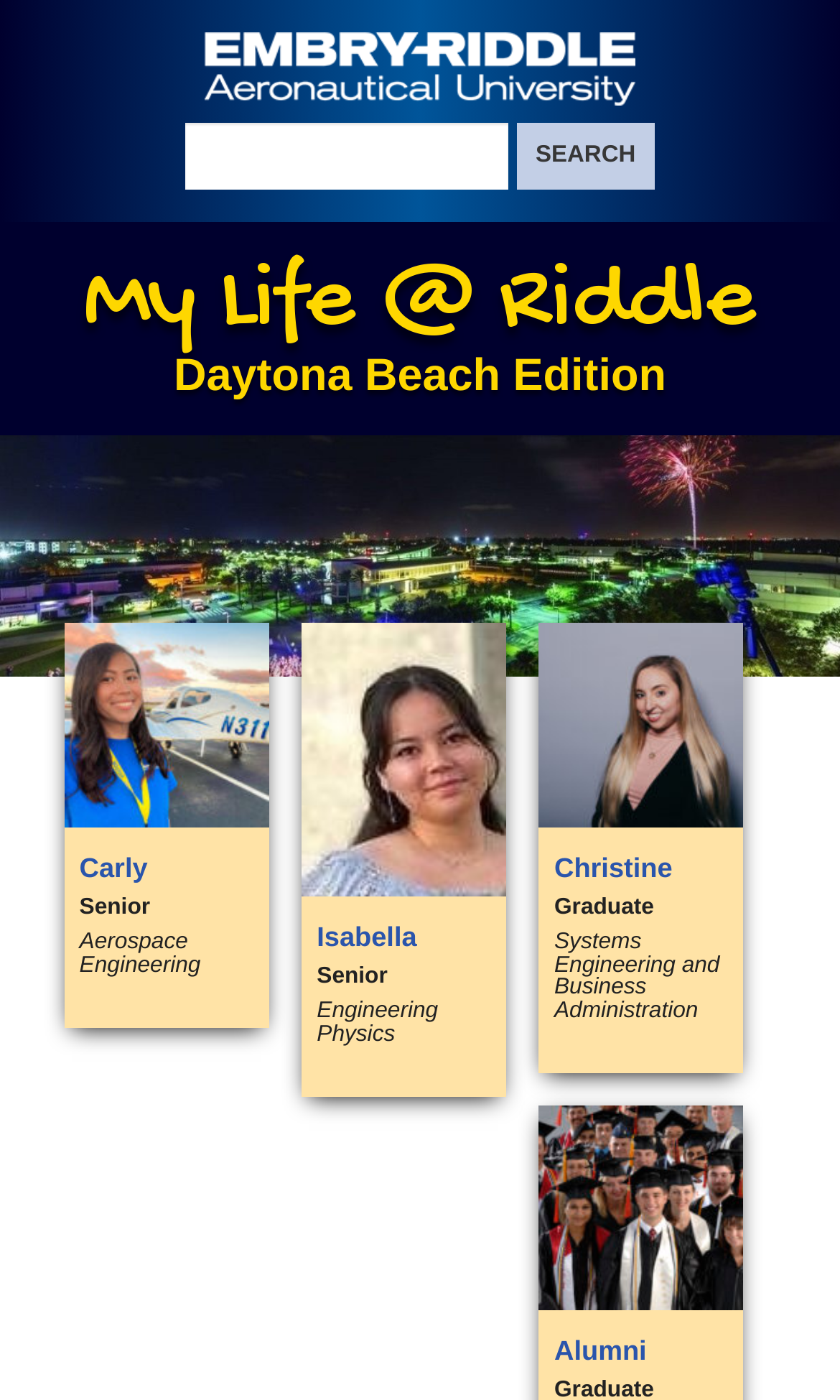Predict the bounding box of the UI element that fits this description: "Daytona Beach Edition".

[0.207, 0.251, 0.793, 0.287]